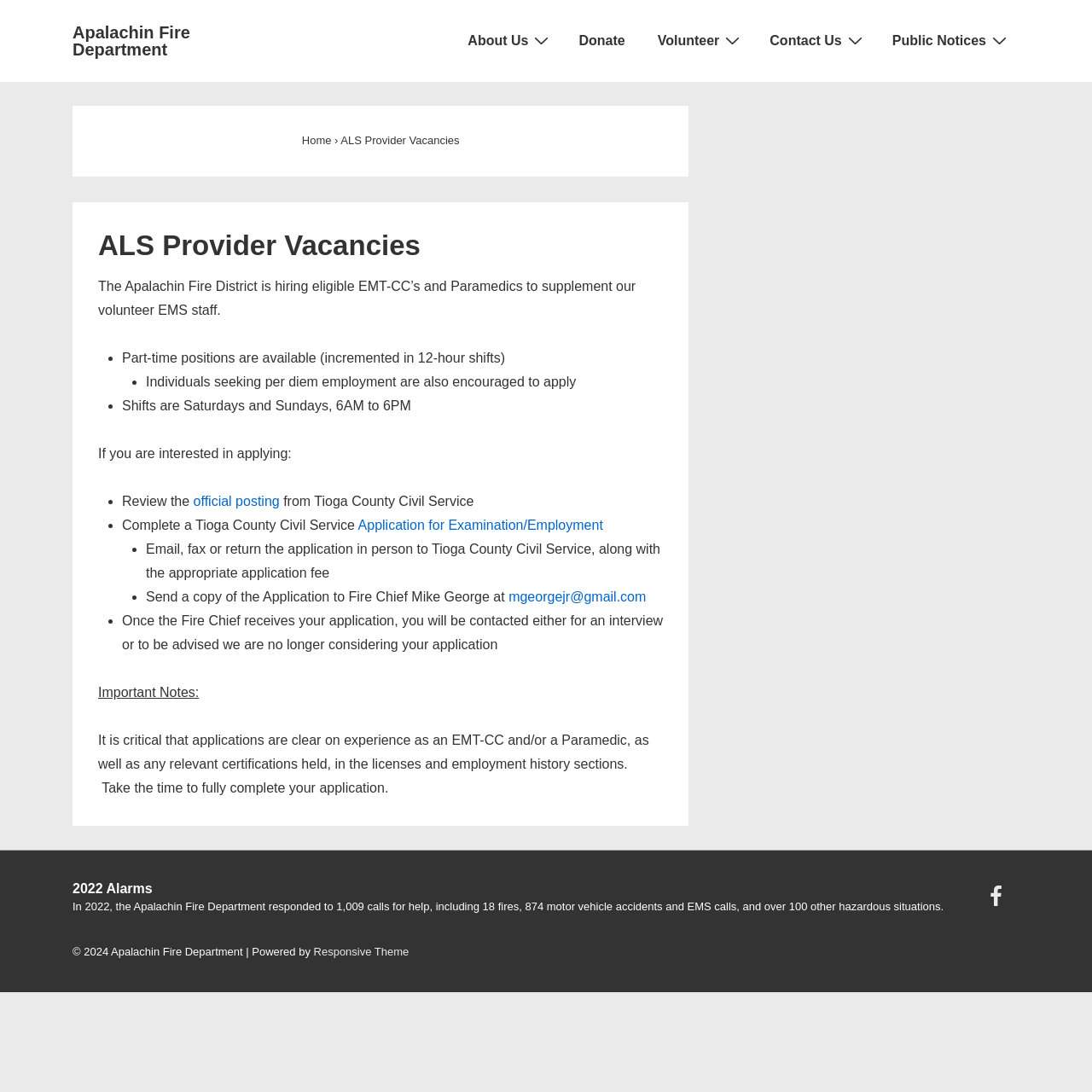Extract the primary header of the webpage and generate its text.

ALS Provider Vacancies